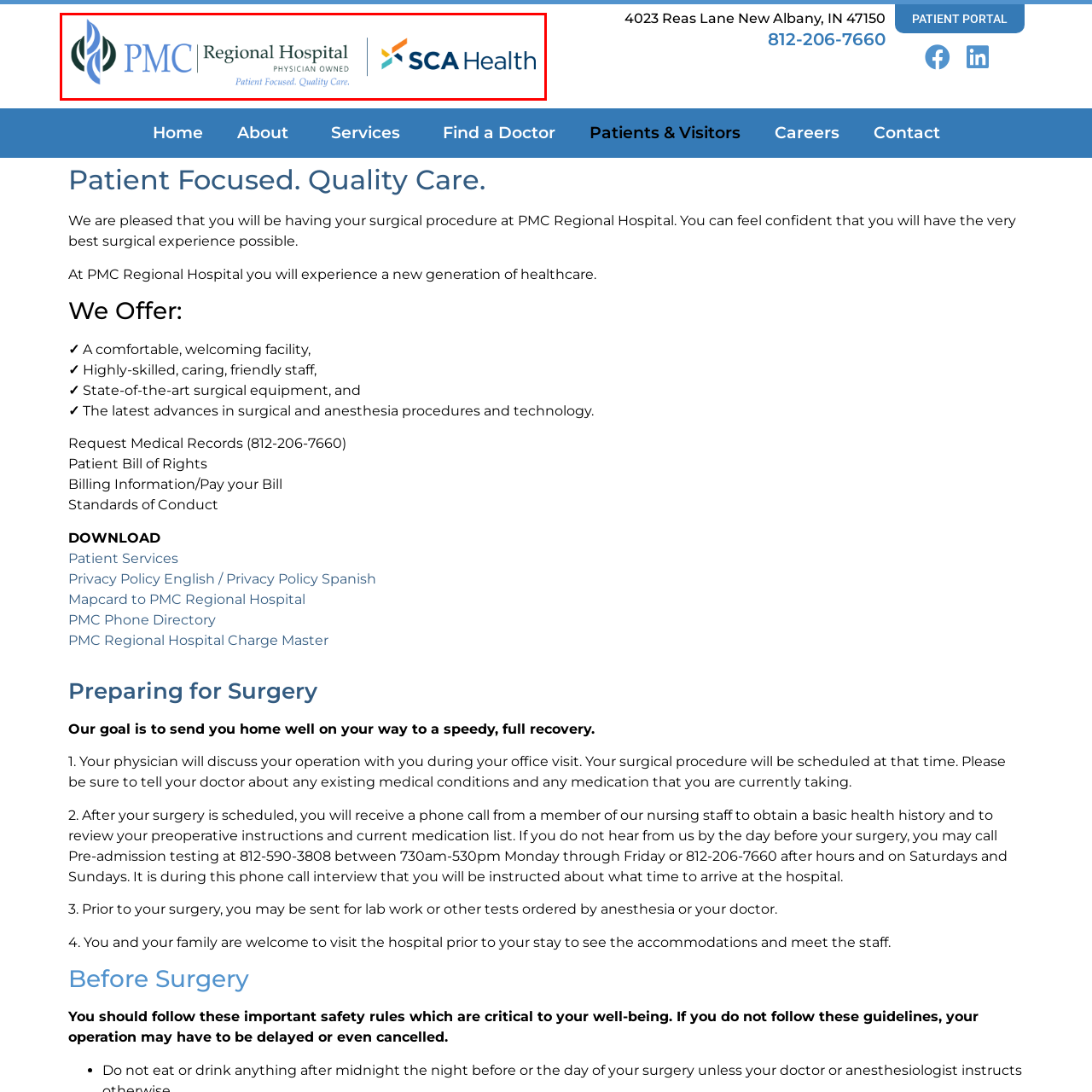Offer a meticulous description of everything depicted in the red-enclosed portion of the image.

The image prominently features the logos of PMC Regional Hospital and SCA Health, signifying their partnership in delivering healthcare services. The left side displays the PMC logo, accompanied by the text "Regional Hospital" and the phrase "PHYSICIAN OWNED." Below this, a tagline reads "Patient Focused. Quality Care," highlighting the hospital's commitment to prioritizing patient needs and delivering high-quality medical services. On the right, the SCA Health logo is also visibly presented, symbolizing a collaborative effort in providing healthcare solutions. The clean and professional design of the logos conveys a sense of trust and reliability in the healthcare services they offer.